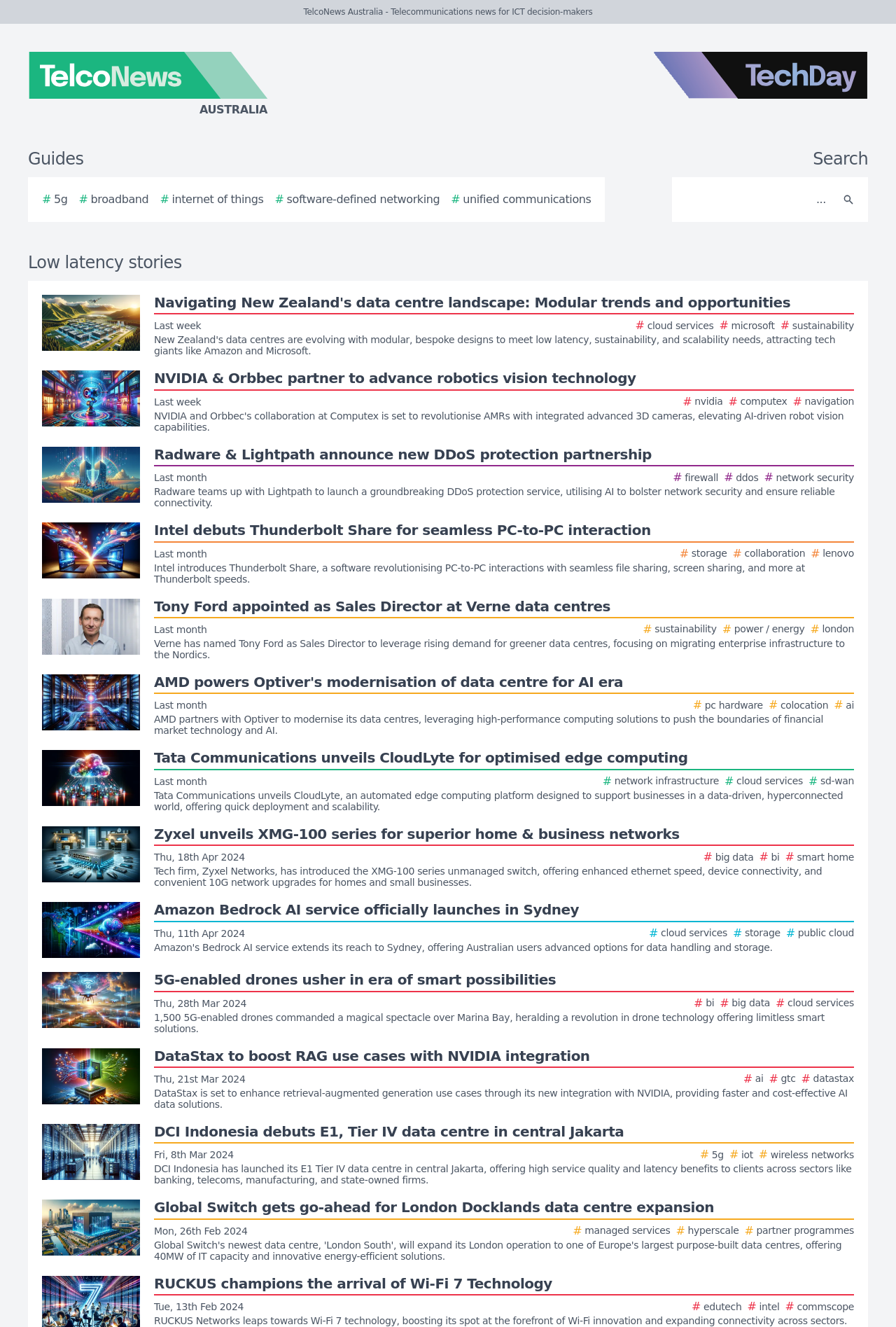Pinpoint the bounding box coordinates of the clickable element to carry out the following instruction: "Search for a term."

[0.756, 0.138, 0.931, 0.163]